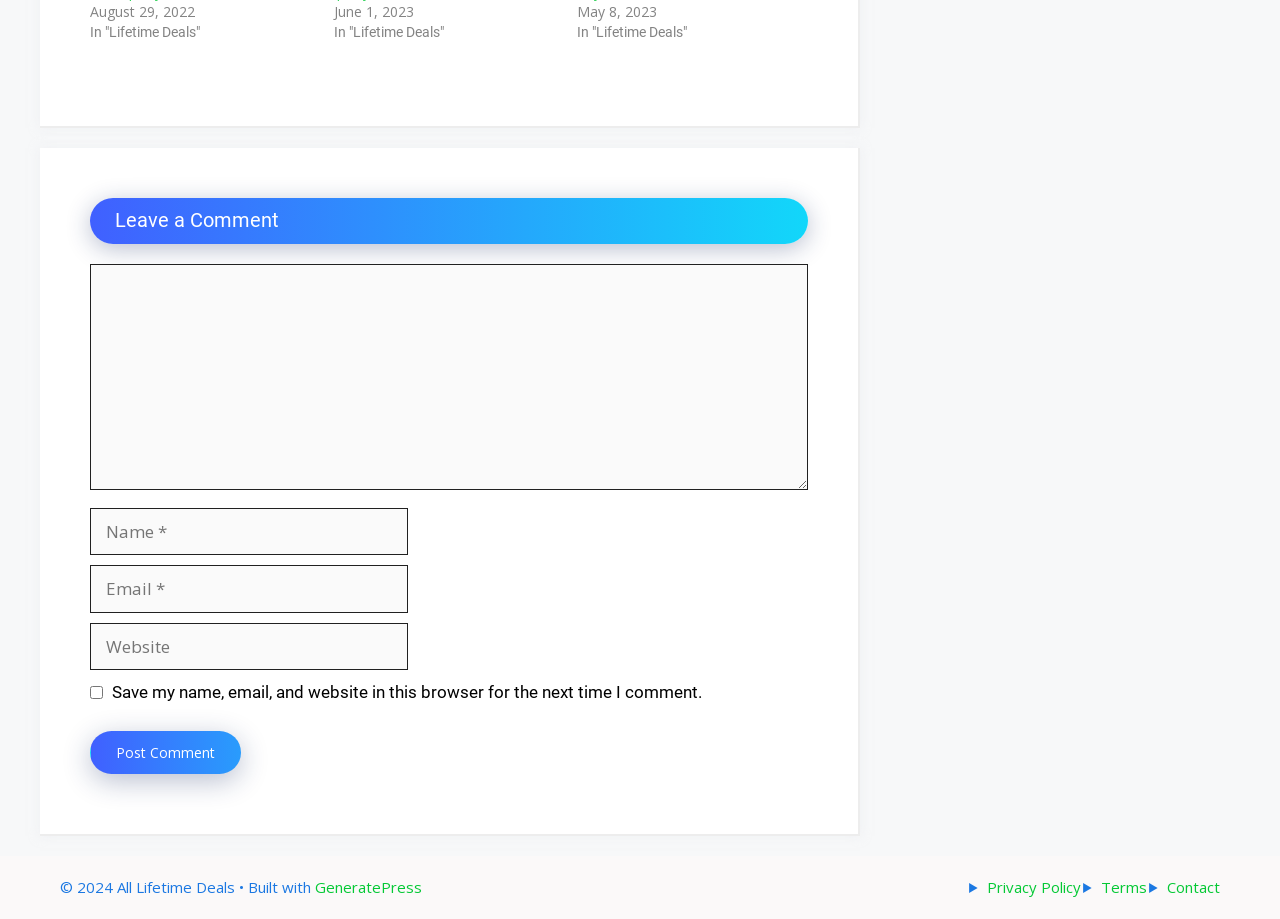What is the purpose of the checkbox?
Using the screenshot, give a one-word or short phrase answer.

Save comment information